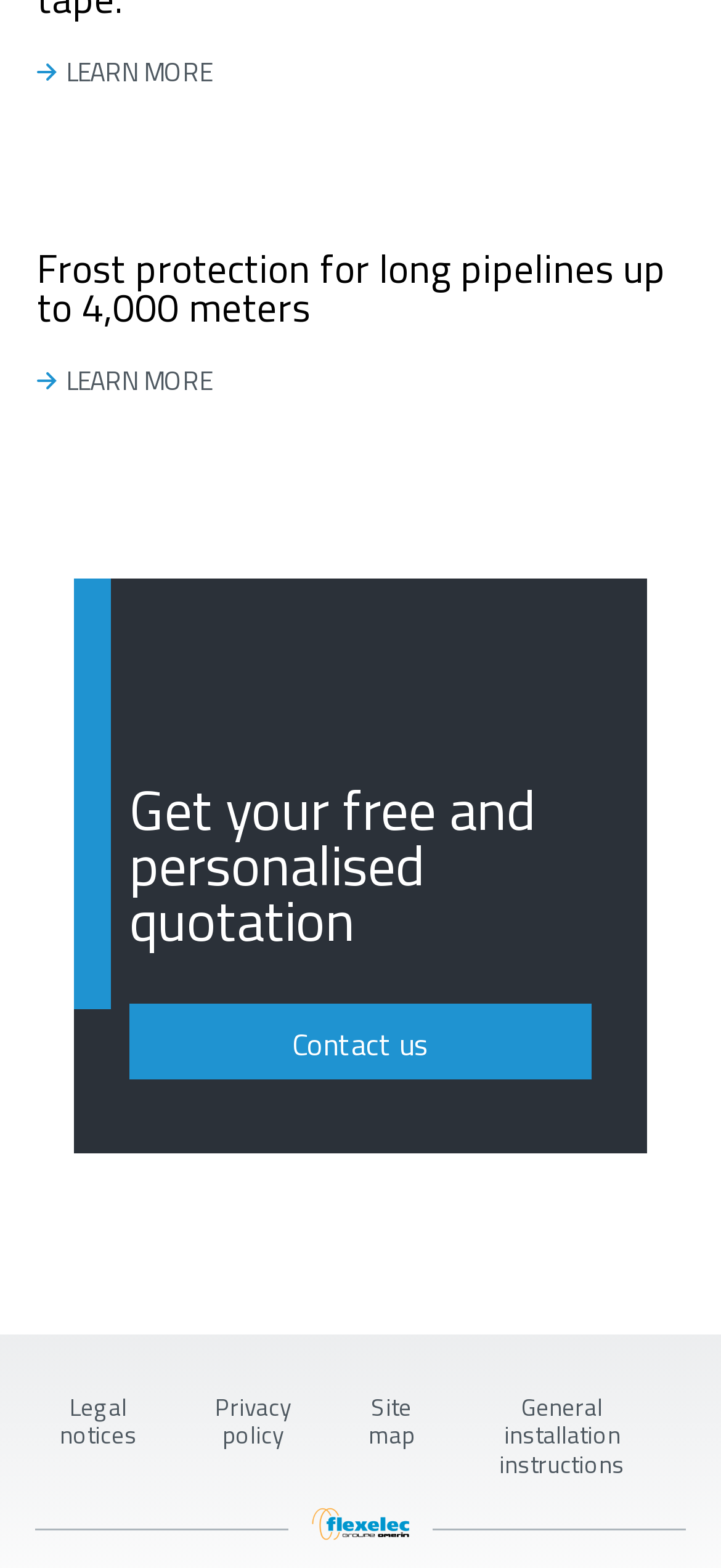Please give a one-word or short phrase response to the following question: 
How can I contact the website owner?

Contact us